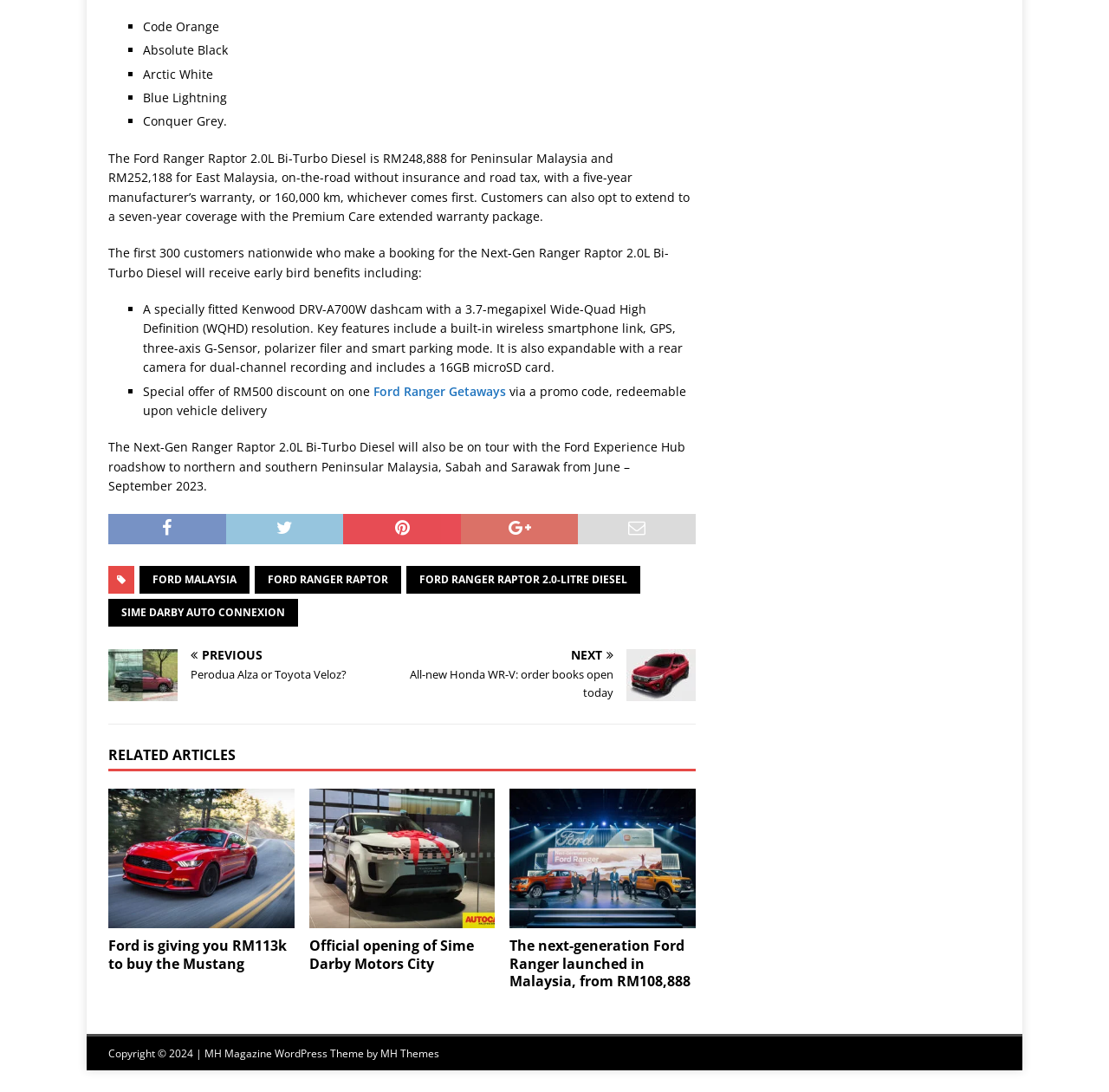Review the image closely and give a comprehensive answer to the question: What is the name of the dashcam model that comes with the early bird benefits?

The name of the dashcam model that comes with the early bird benefits can be found in the text 'A specially fitted Kenwood DRV-A700W dashcam with a 3.7-megapixel Wide-Quad High Definition (WQHD) resolution...' which is located in the middle of the webpage.